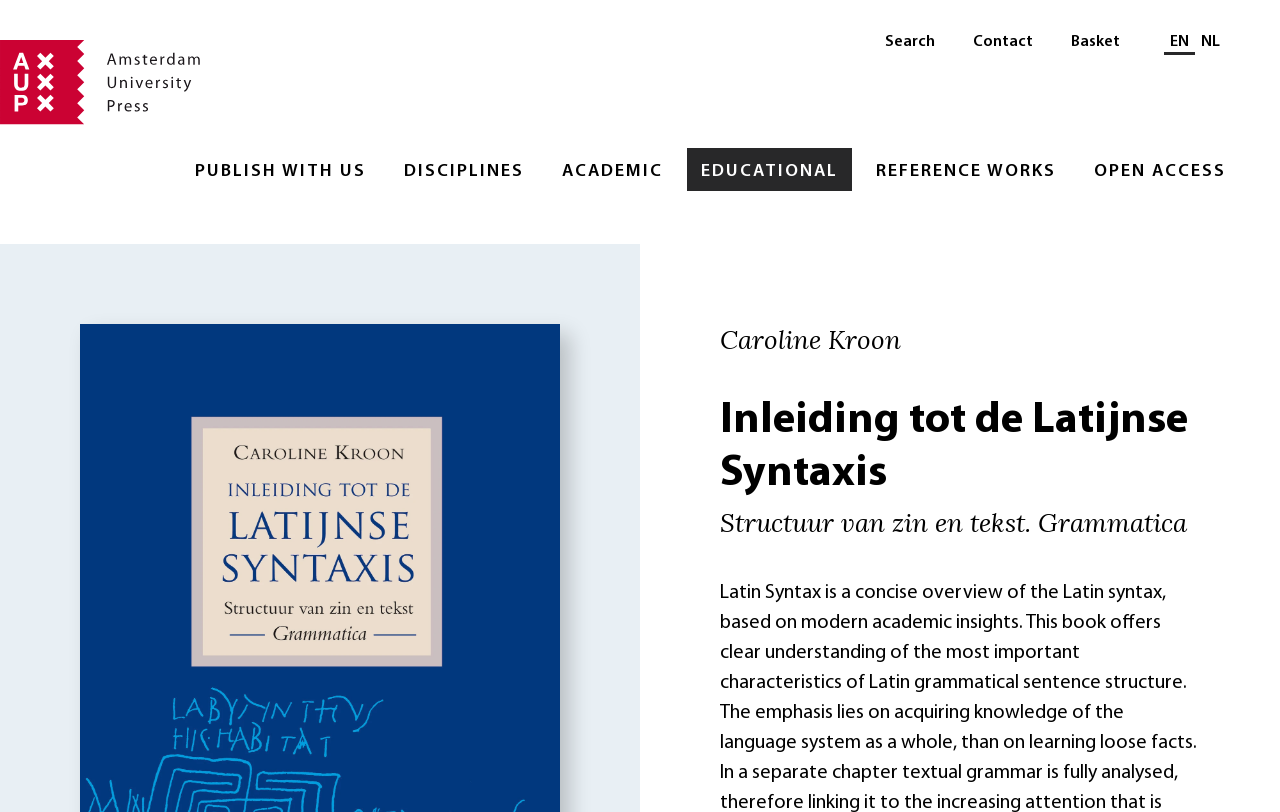Identify the bounding box of the HTML element described here: "Contact". Provide the coordinates as four float numbers between 0 and 1: [left, top, right, bottom].

[0.749, 0.025, 0.818, 0.074]